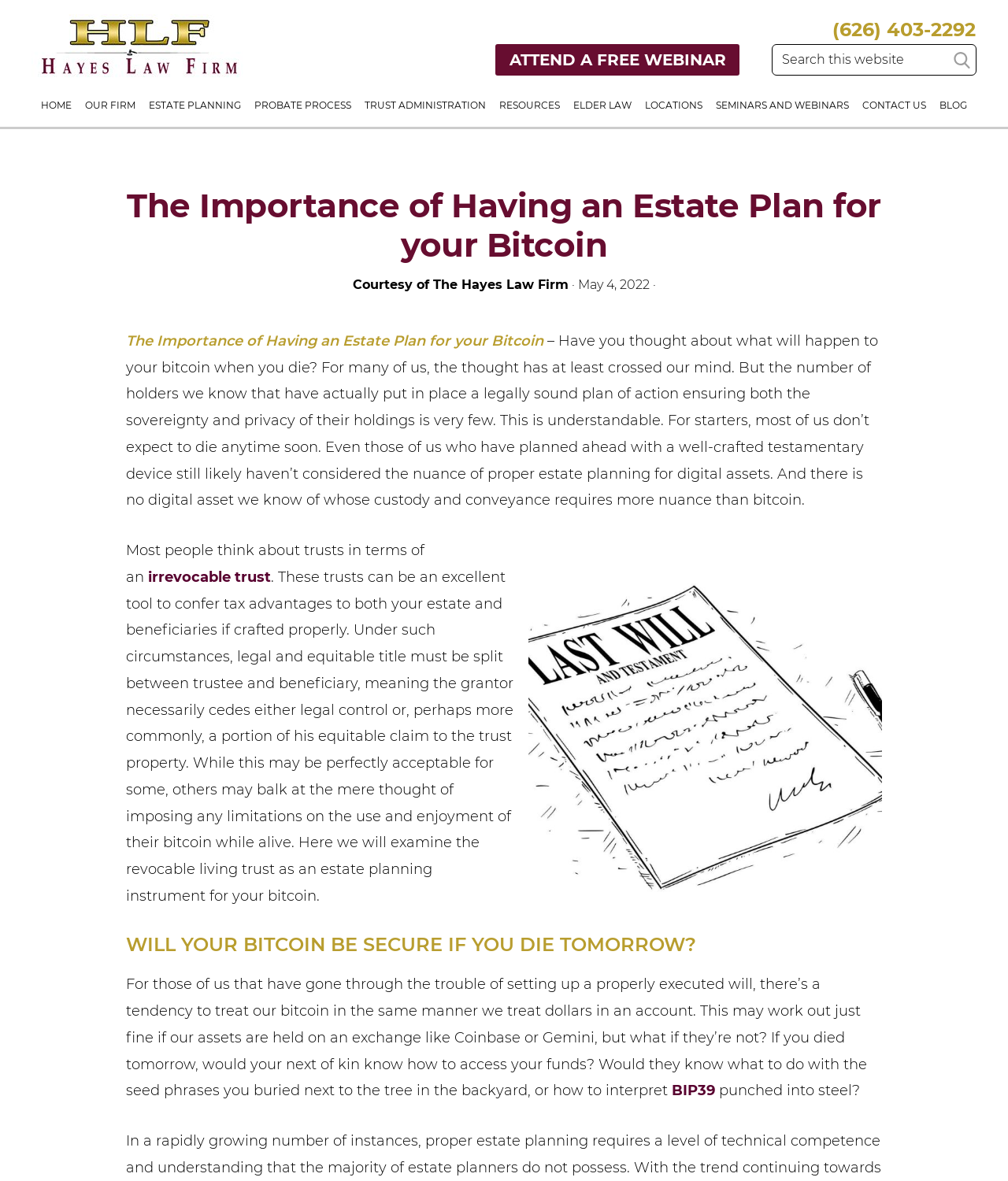Pinpoint the bounding box coordinates of the element to be clicked to execute the instruction: "Contact us".

[0.851, 0.072, 0.923, 0.093]